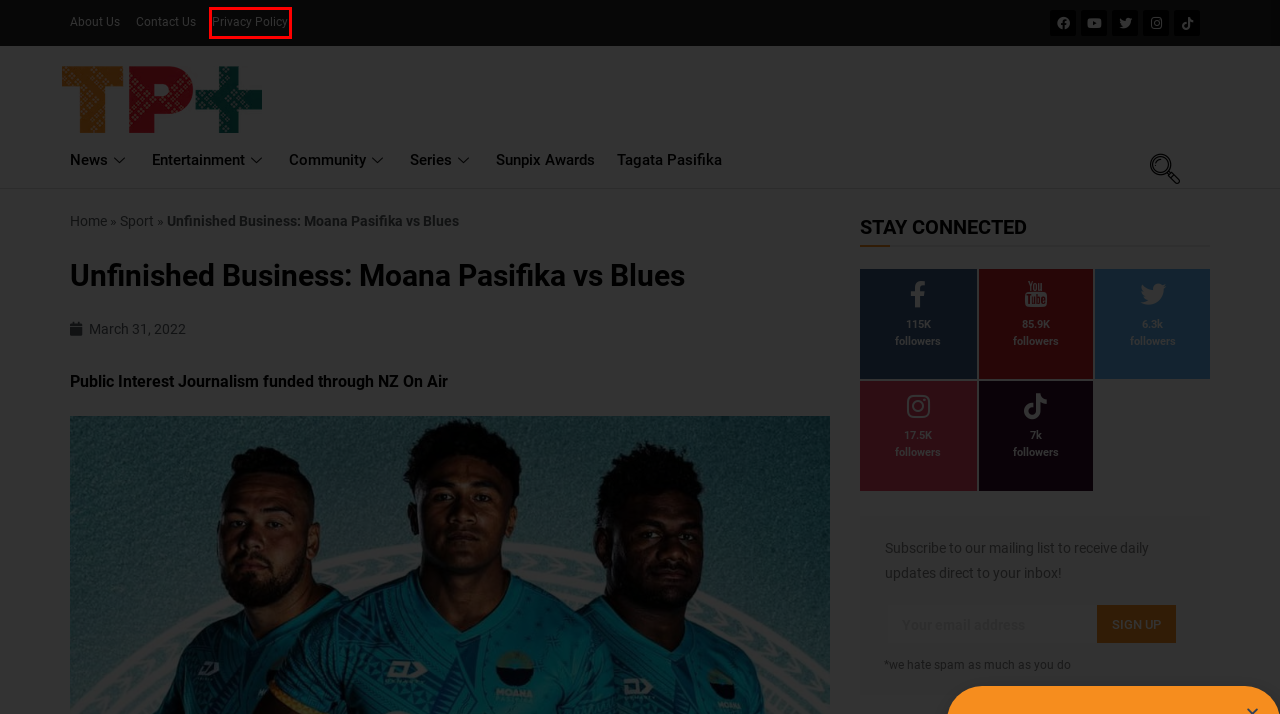You are given a screenshot of a webpage with a red rectangle bounding box around an element. Choose the best webpage description that matches the page after clicking the element in the bounding box. Here are the candidates:
A. Entertainment News | Latest News Updates NZ | TP+
B. Latest Live Breaking News NZ | Political News NZ | TP+
C. Sunpix-Awards - TP+
D. Community News | New Zealand Pacific Community | TP+
E. Privacy Policy - TP+
F. Latest Online Sports News Headlines From New Zealand, Cricket, Football Tennis
G. Contact Us | TP+
H. About Tagata Pasifika | Pacific Voice From New Zealand

E